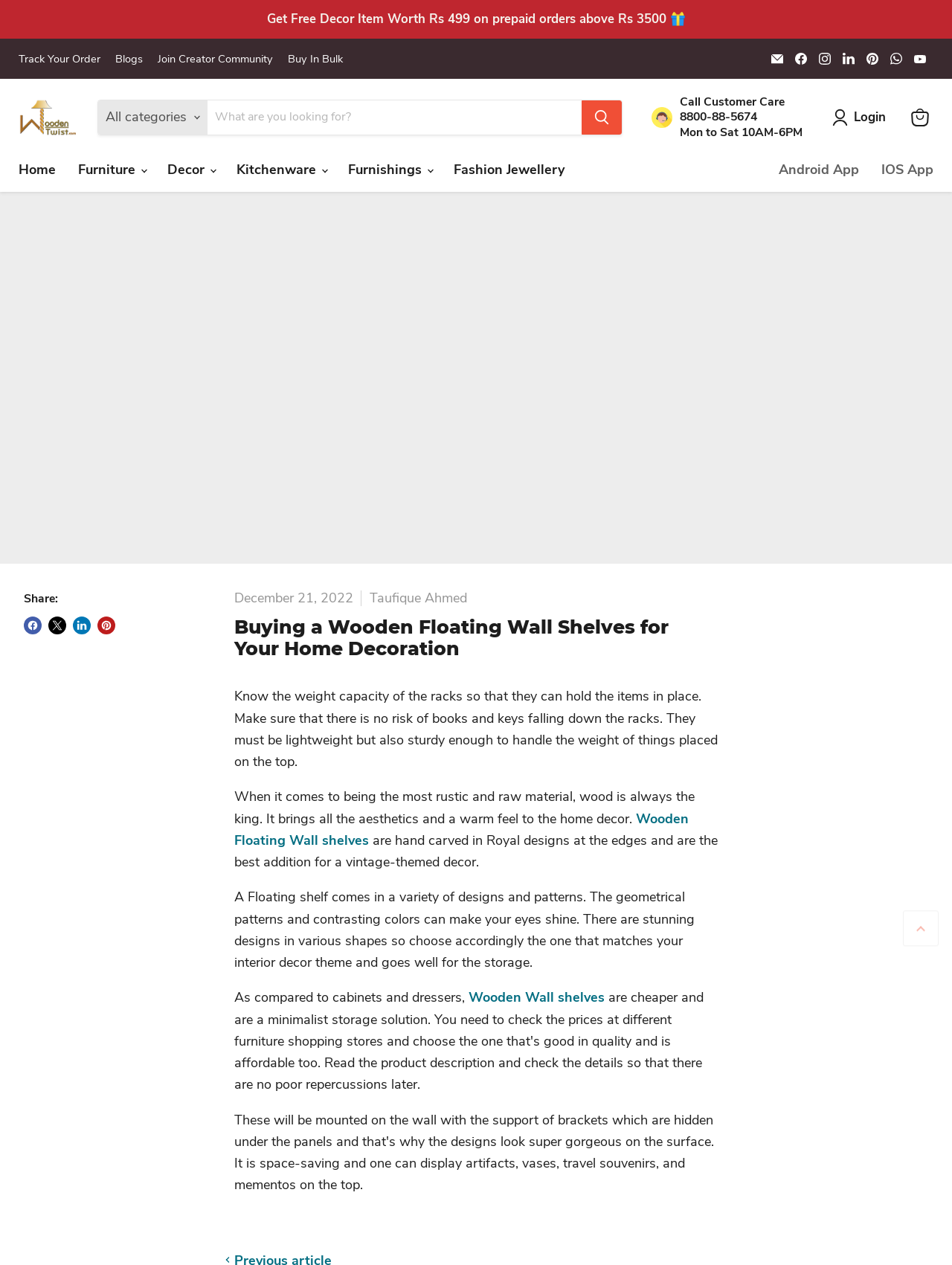Respond to the question with just a single word or phrase: 
What is the benefit of wooden wall shelves compared to cabinets and dressers?

Not specified